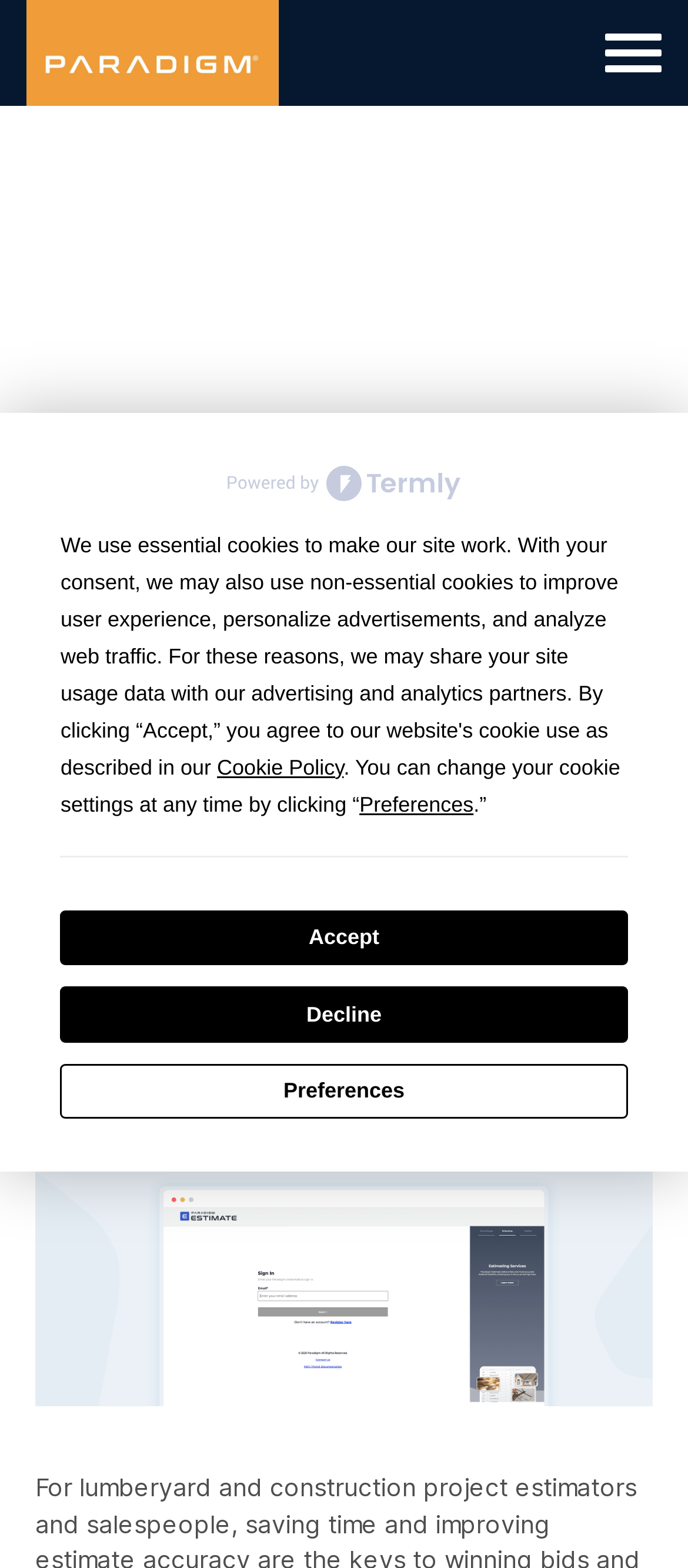Offer a detailed explanation of the webpage layout and contents.

The webpage is about Paradigm Technology, specifically focusing on organized takeoff software and more. At the top, there is a dialog box for cookie consent, which includes a link to "Powered by Termly" with an accompanying image, and buttons for "Cookie Policy", "Preferences", "Decline", and "Accept". 

Below the dialog box, there is a button with a quad menu, and a link to "Paradigm Technology" with an image. To the right of the link, there is a heading that reads "Enter the Paradigm Estimate Project Portal". 

Further down, there are several sections of text, including a published date of "07/22/2021" and an author credit to "Mohammad Zagnoon, Director of Operations, Paradigm Estimate". 

The main content of the page is headed by "Your Gateway to Organized Takeoff Software and More", which is followed by a link to "Organized Takeoff Software" with an accompanying image. This link takes up most of the width of the page.